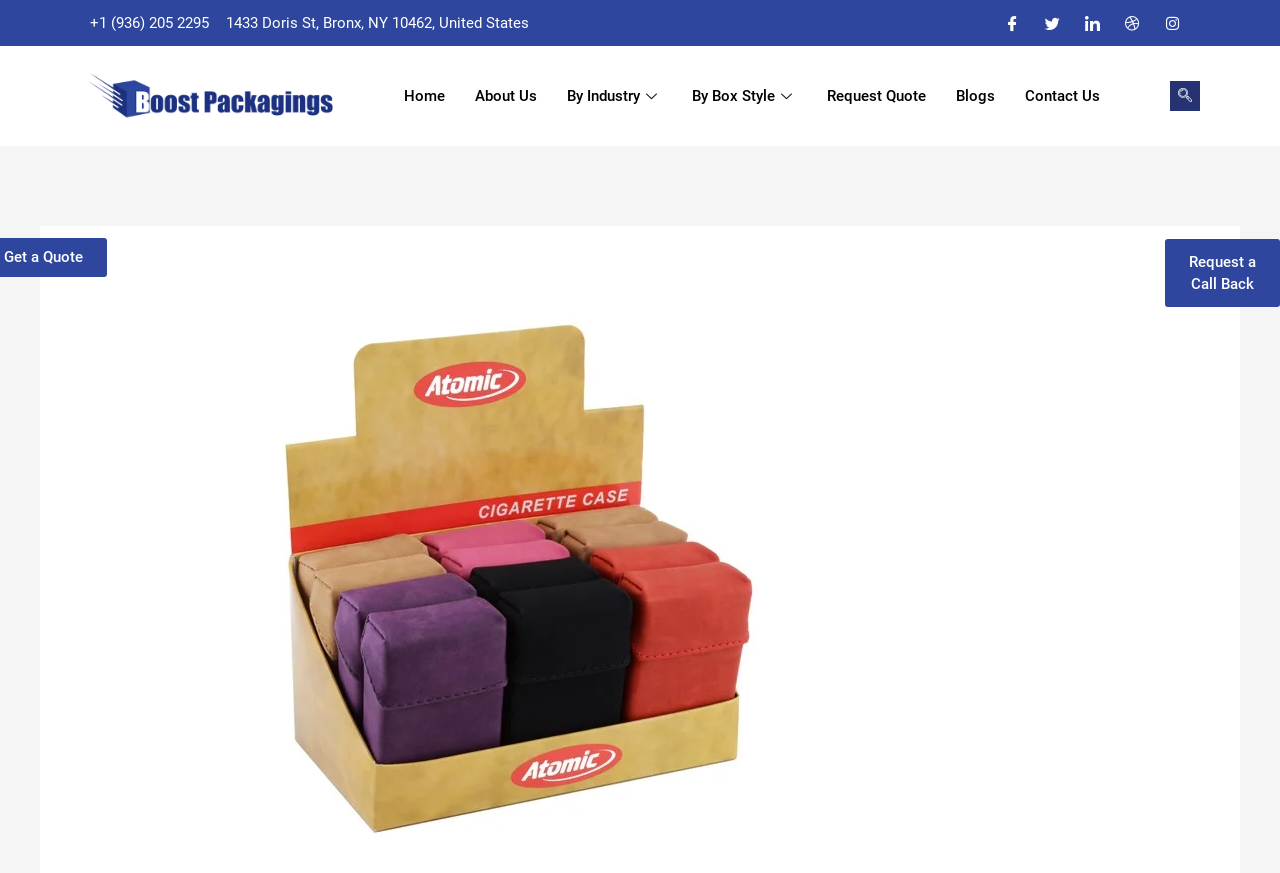Is there a search function?
Using the image as a reference, give an elaborate response to the question.

There is a search function available, indicated by the 'navsearch-button' link at the top right corner of the webpage.